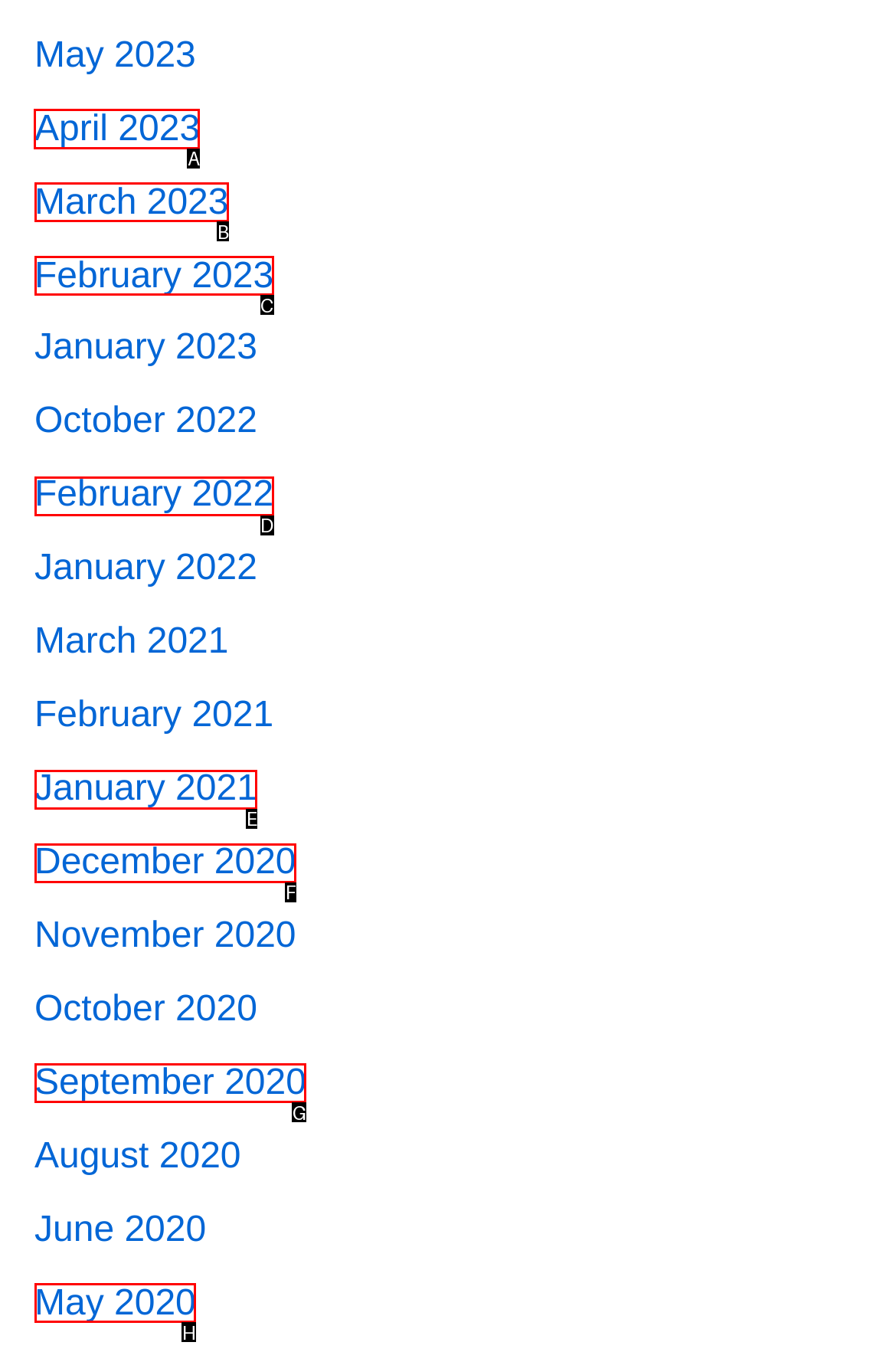Identify the correct UI element to click to achieve the task: View THEMATIC RESIDENCY page.
Answer with the letter of the appropriate option from the choices given.

None